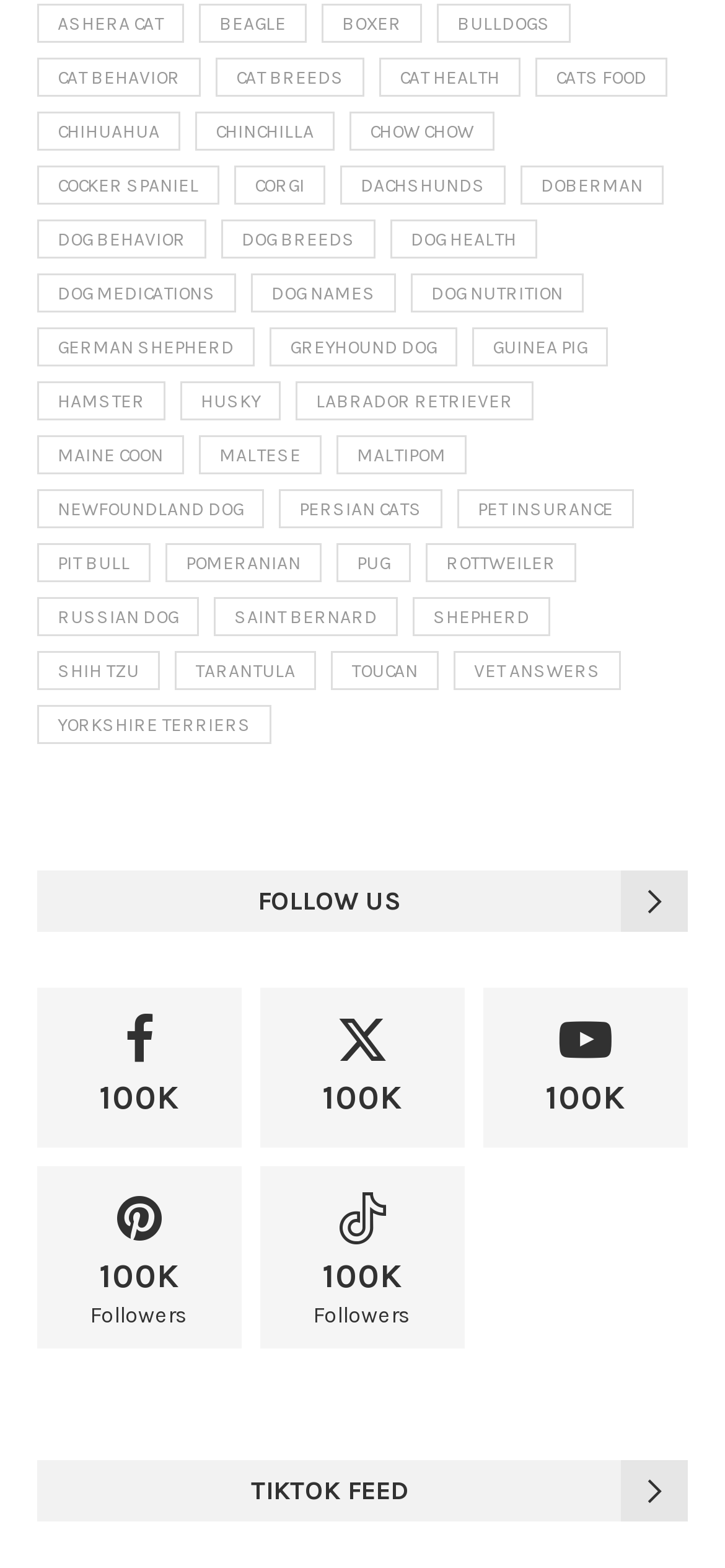Answer the following query with a single word or phrase:
What is the first breed of cat listed?

Ashera Cat